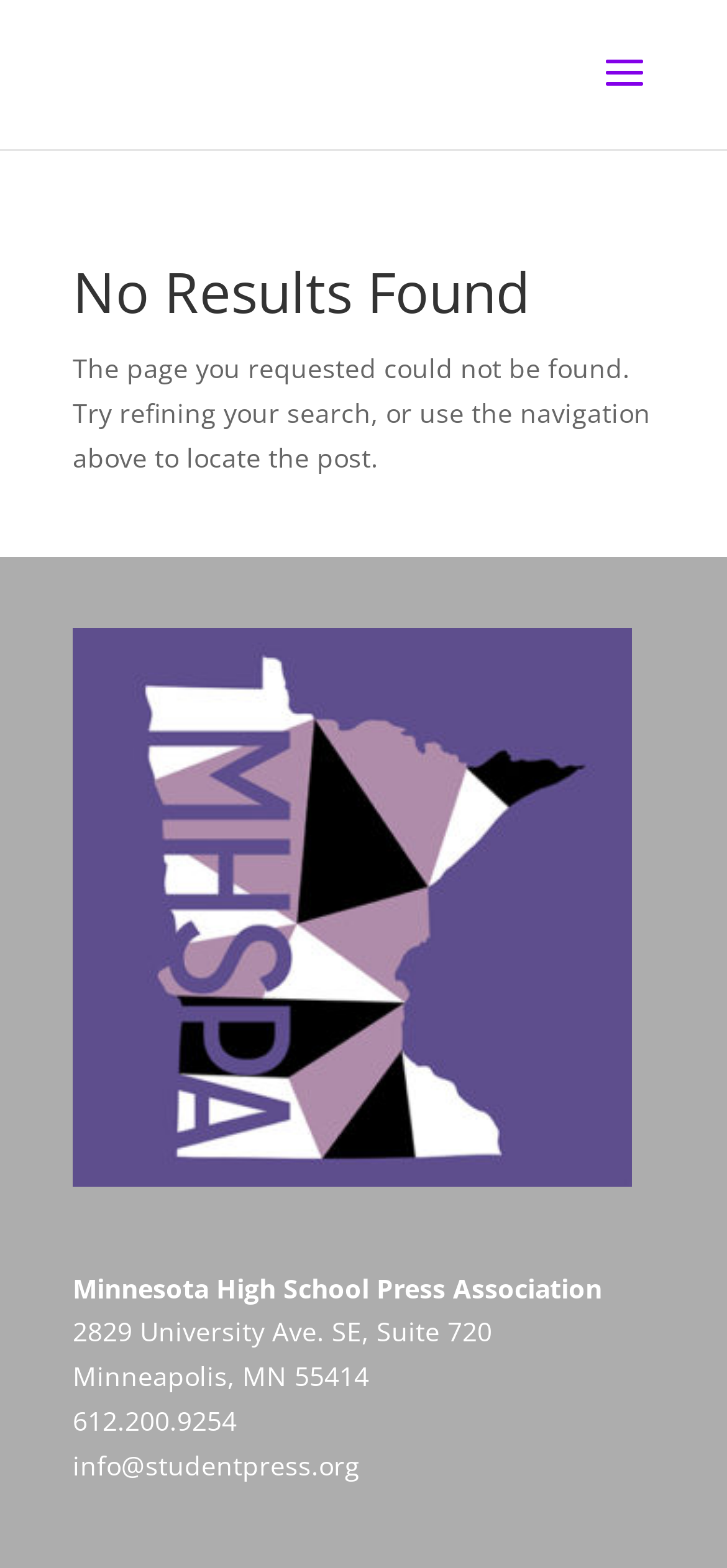What is the name of the organization?
Please give a detailed and elaborate explanation in response to the question.

The name of the organization is mentioned in the text 'Minnesota High School Press Association' which is located at the top of the page.